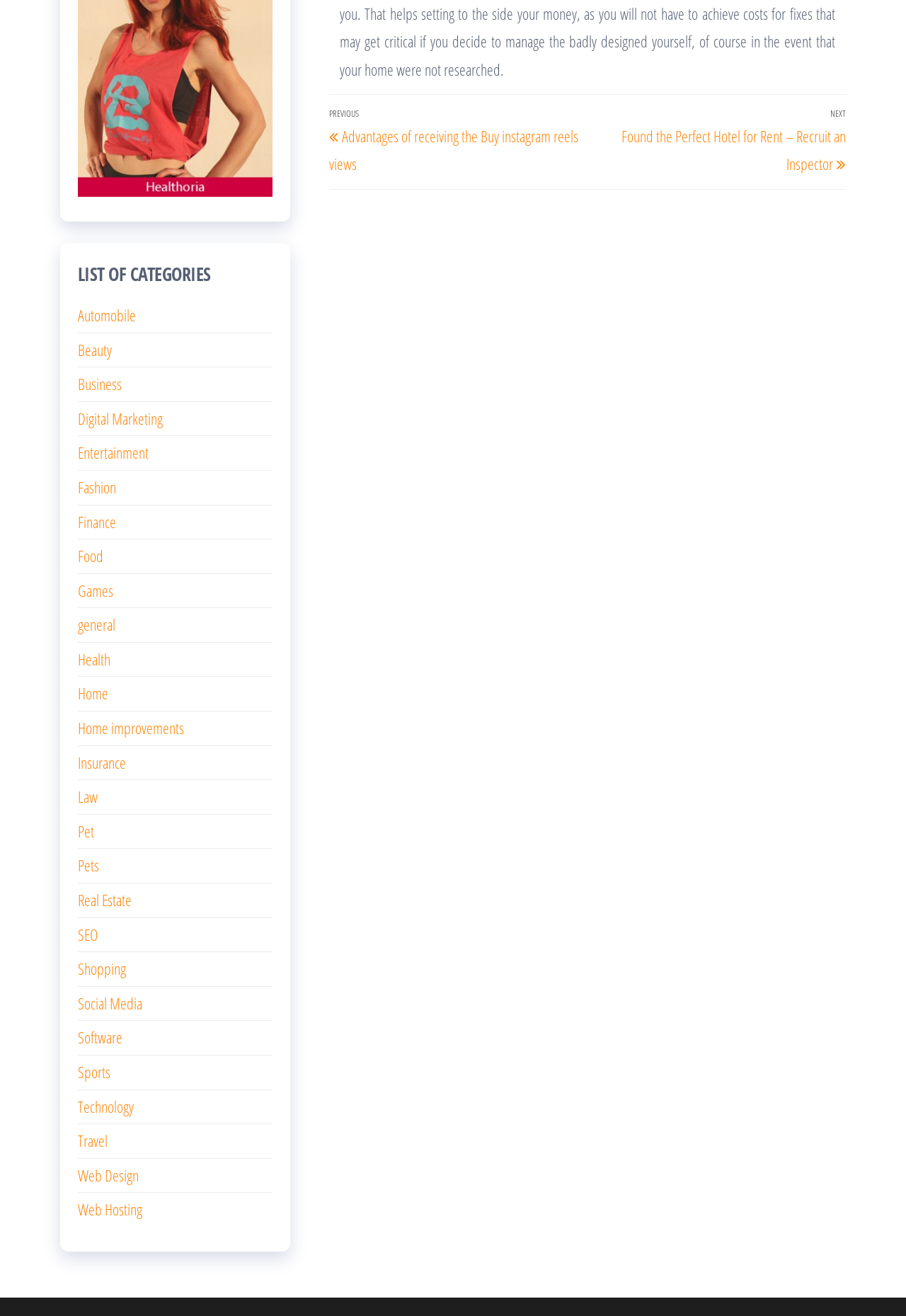How many categories are listed on the webpage?
Please provide a single word or phrase in response based on the screenshot.

20